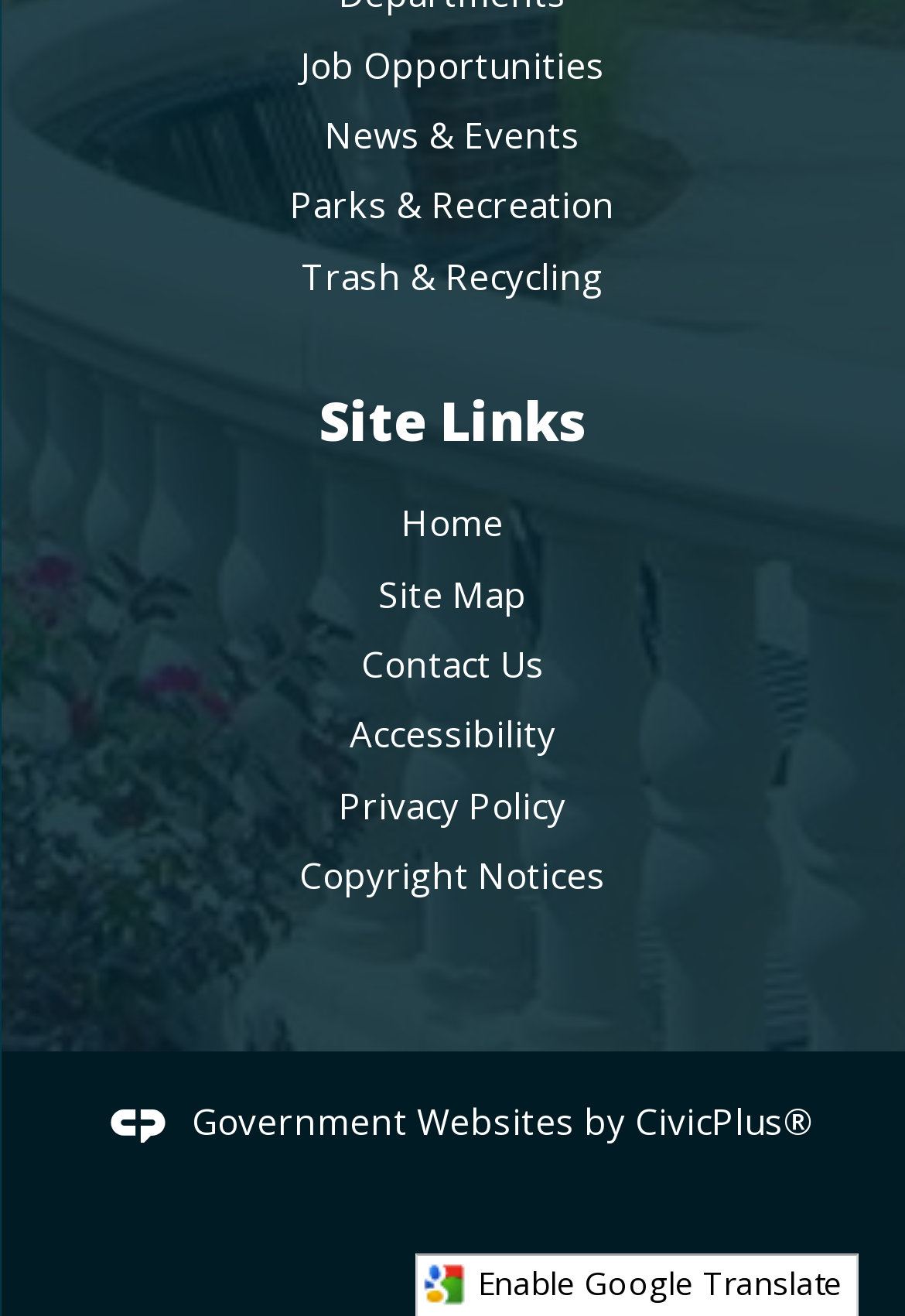Answer the following inquiry with a single word or phrase:
What is the text above the Google Translate Icon?

Government Websites by